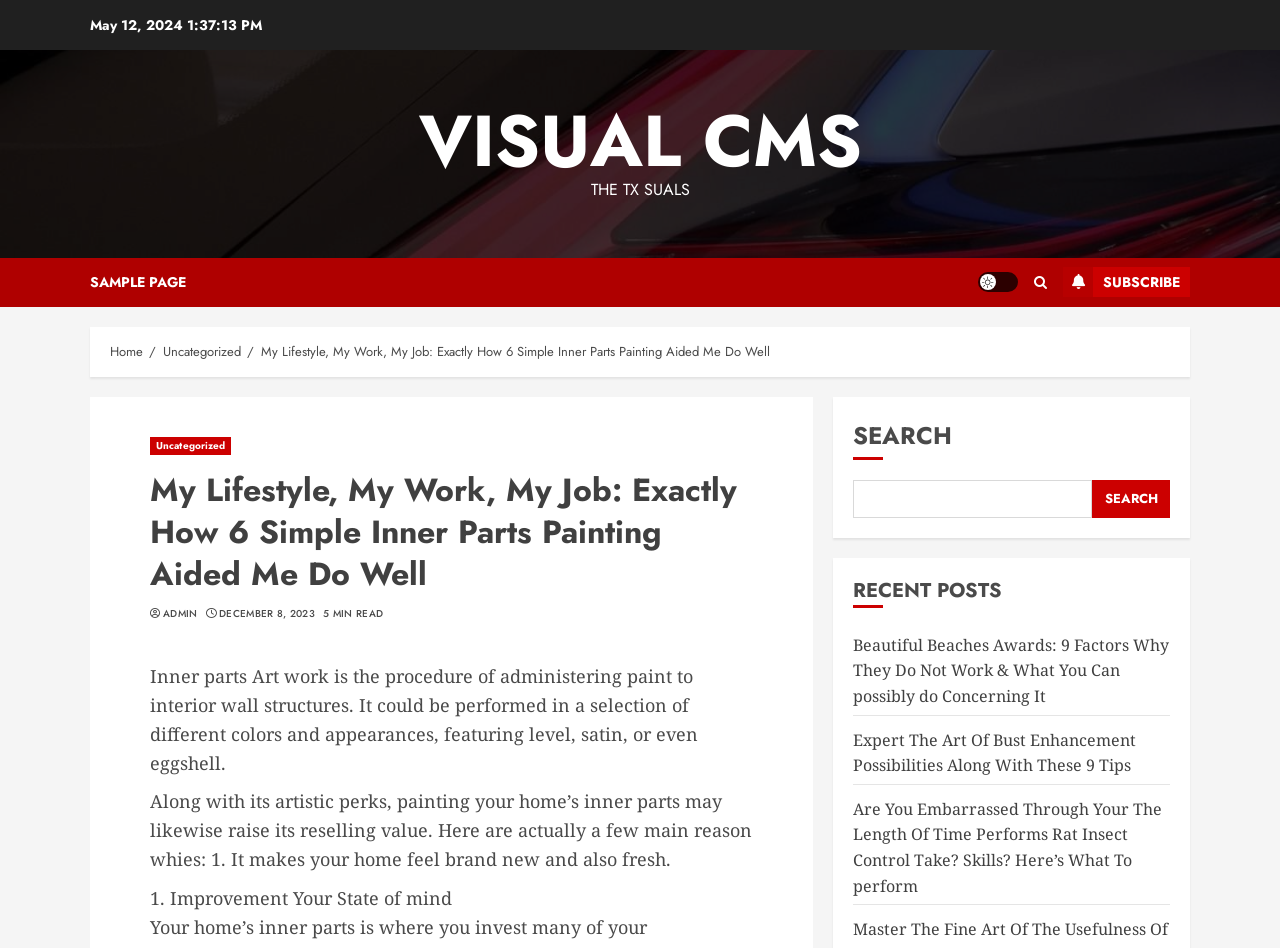Provide a one-word or short-phrase answer to the question:
What is the title of the first recent post?

Beautiful Beaches Awards: 9 Factors Why They Do Not Work & What You Can possibly do Concerning It